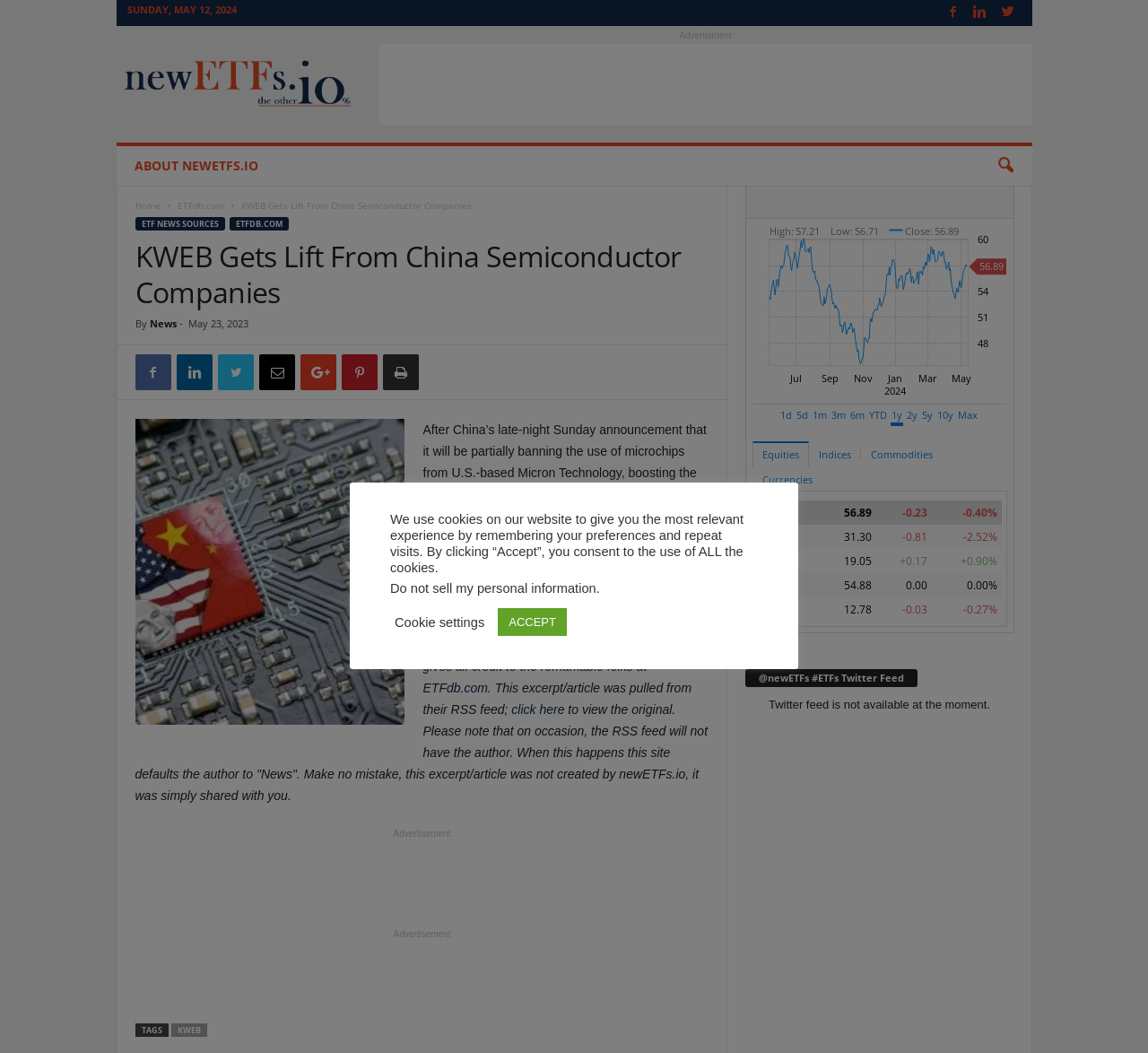Identify the bounding box coordinates of the element that should be clicked to fulfill this task: "Click the 'ABOUT NEWETFS.IO' link". The coordinates should be provided as four float numbers between 0 and 1, i.e., [left, top, right, bottom].

[0.105, 0.139, 0.236, 0.176]